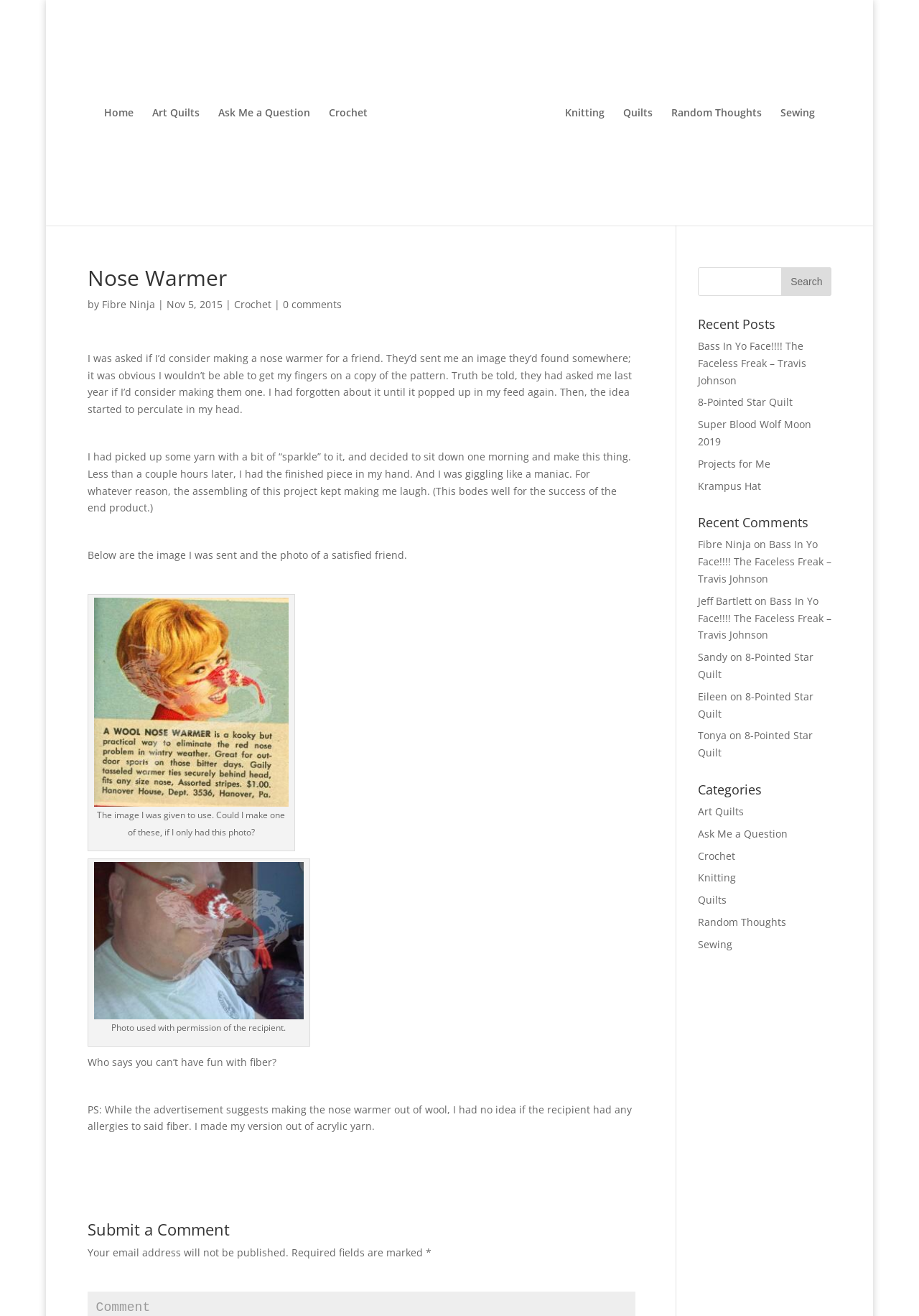Could you specify the bounding box coordinates for the clickable section to complete the following instruction: "Click on the 'Home' link"?

[0.113, 0.082, 0.145, 0.171]